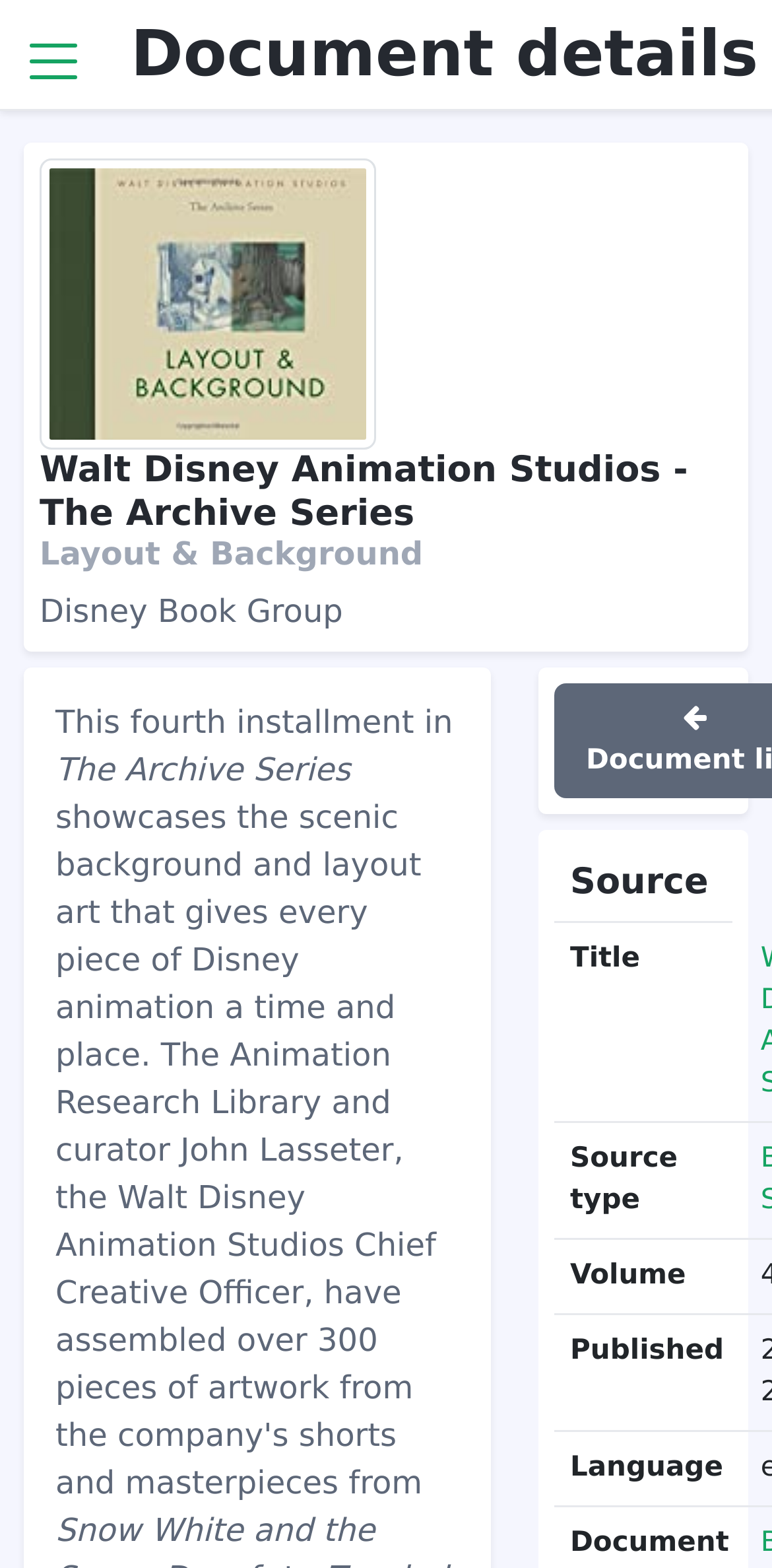How many sections are there in the webpage?
Using the image, give a concise answer in the form of a single word or short phrase.

2